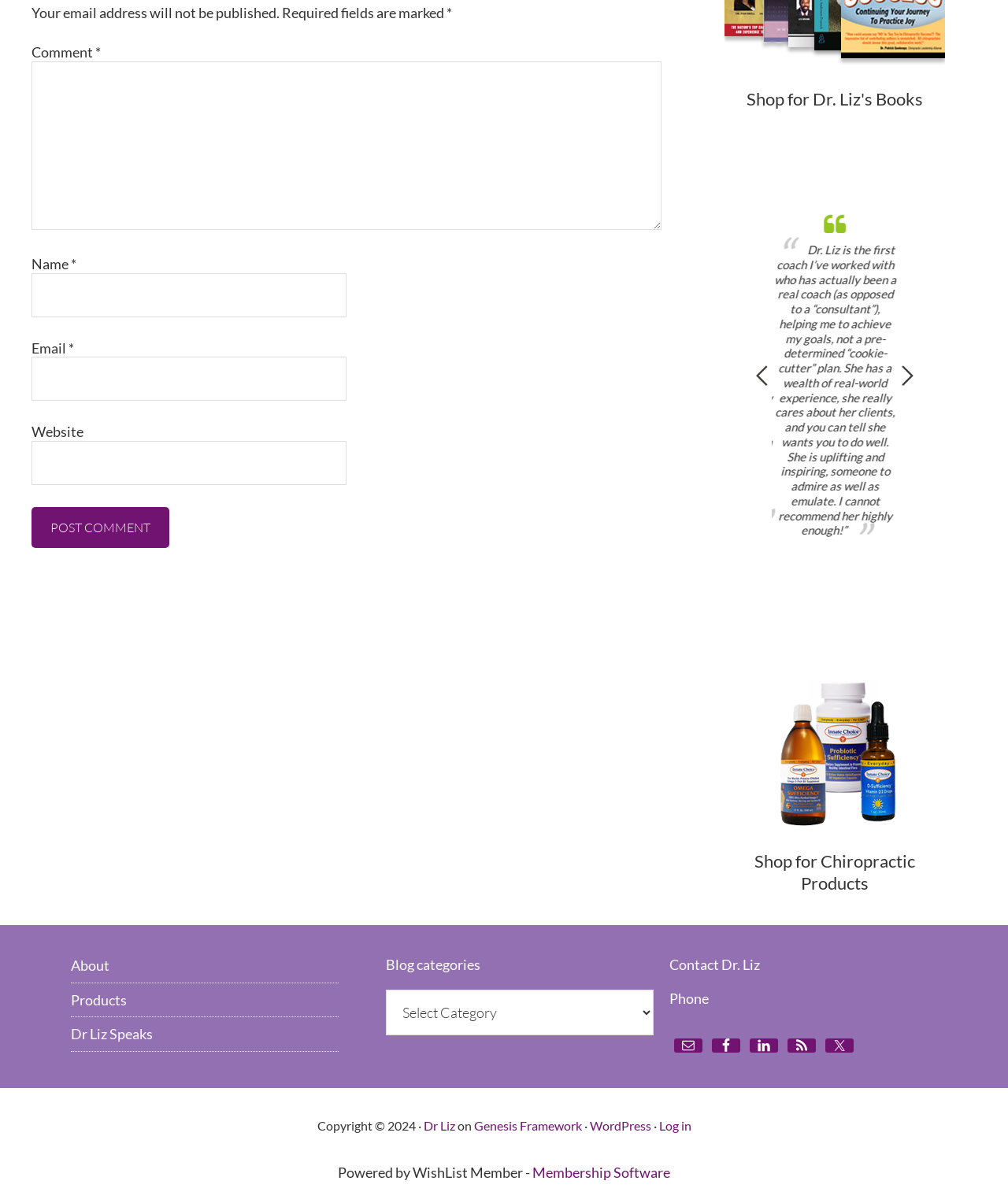Could you specify the bounding box coordinates for the clickable section to complete the following instruction: "Enter your comment"?

[0.031, 0.051, 0.656, 0.191]